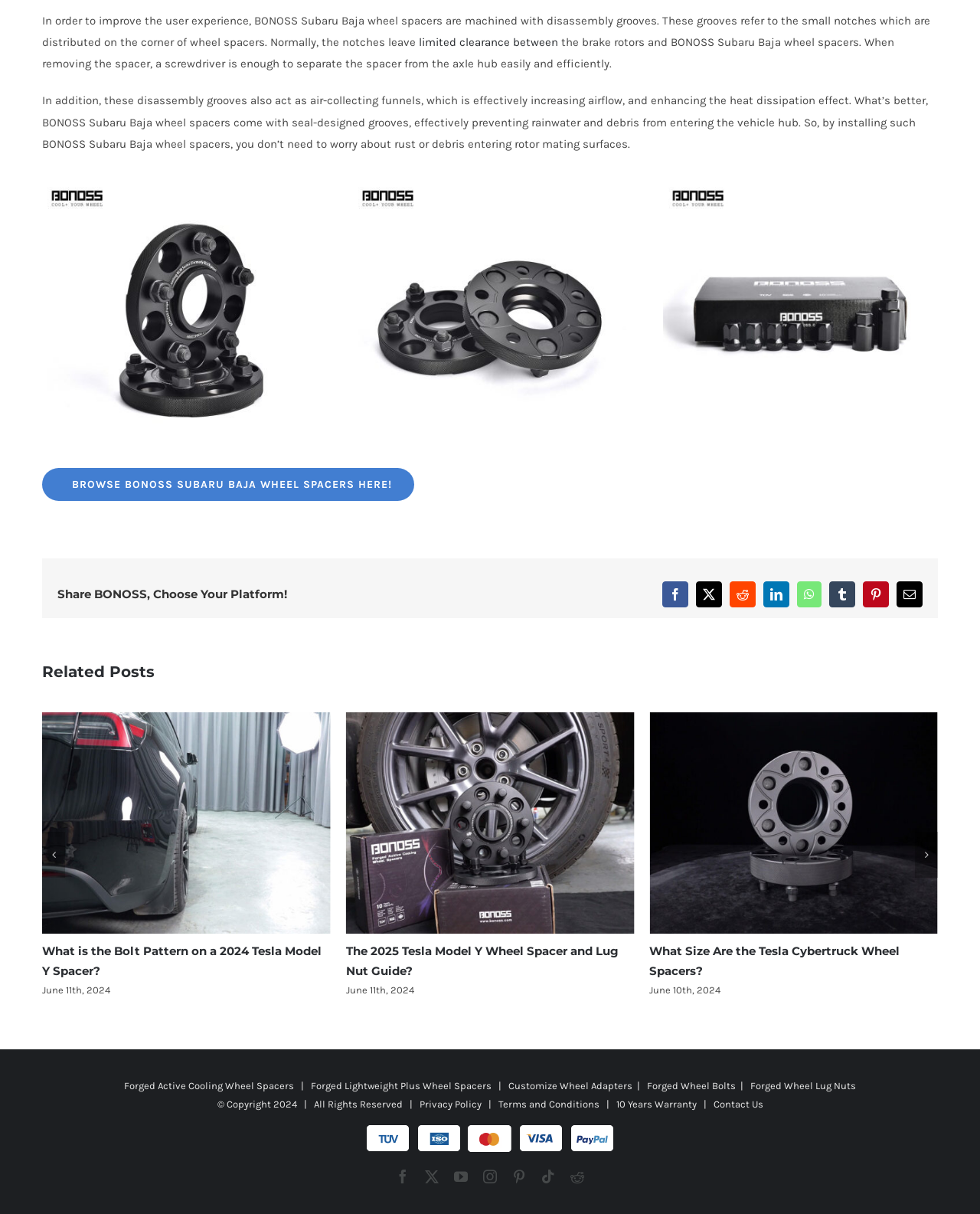What is the function of the 'Previous slide' and 'Next slide' buttons?
Refer to the image and provide a one-word or short phrase answer.

Navigate through slides